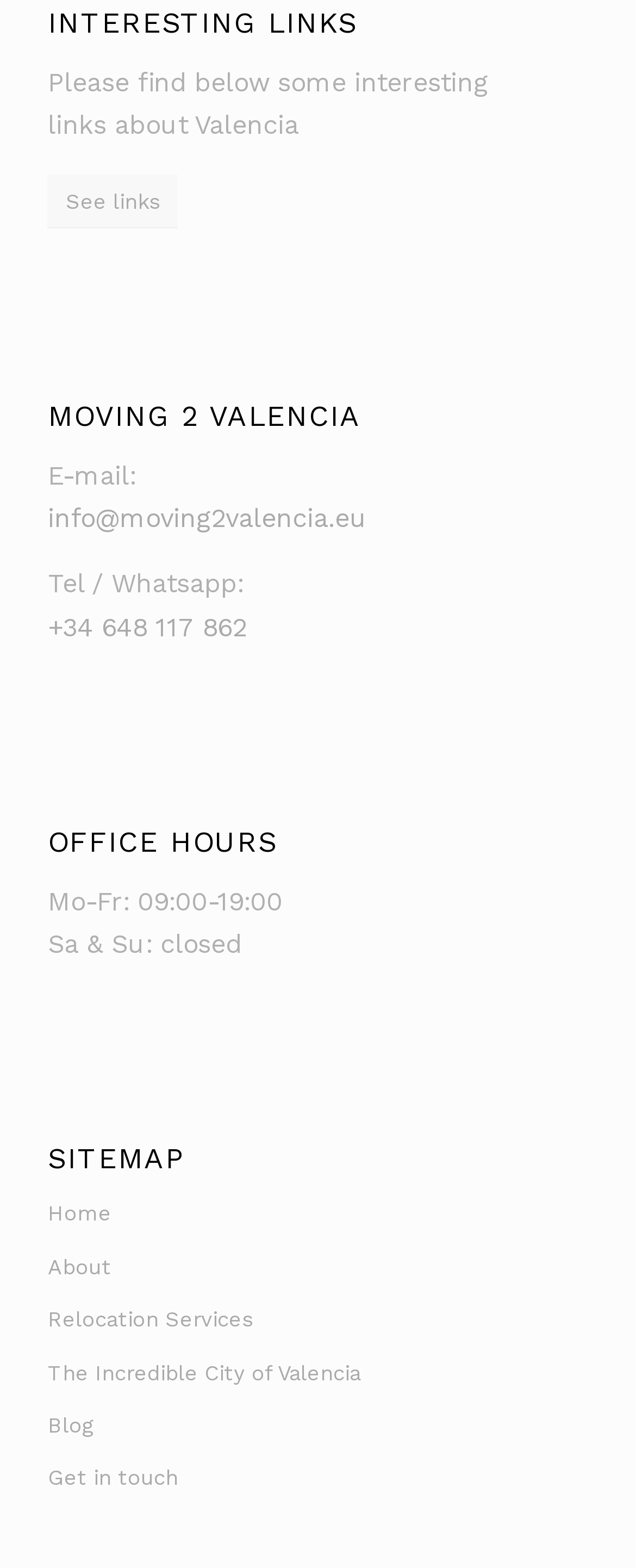What is the email address of Moving 2 Valencia?
Look at the screenshot and respond with one word or a short phrase.

info@moving2valencia.eu